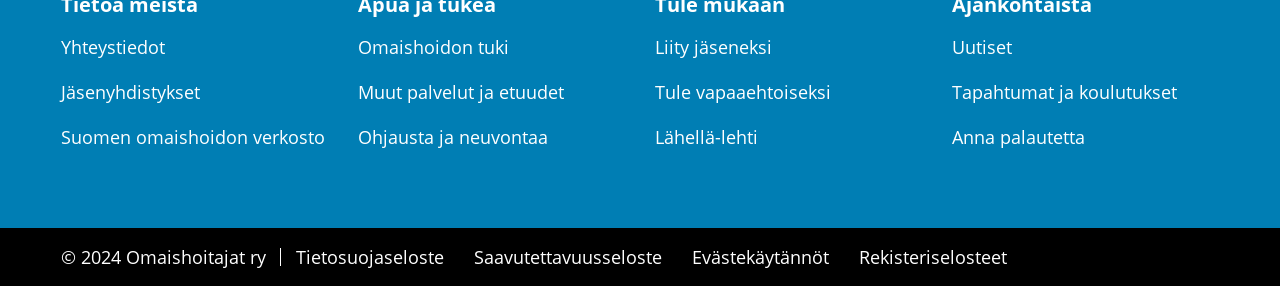Give a concise answer using only one word or phrase for this question:
How many links are there in the middle section?

3